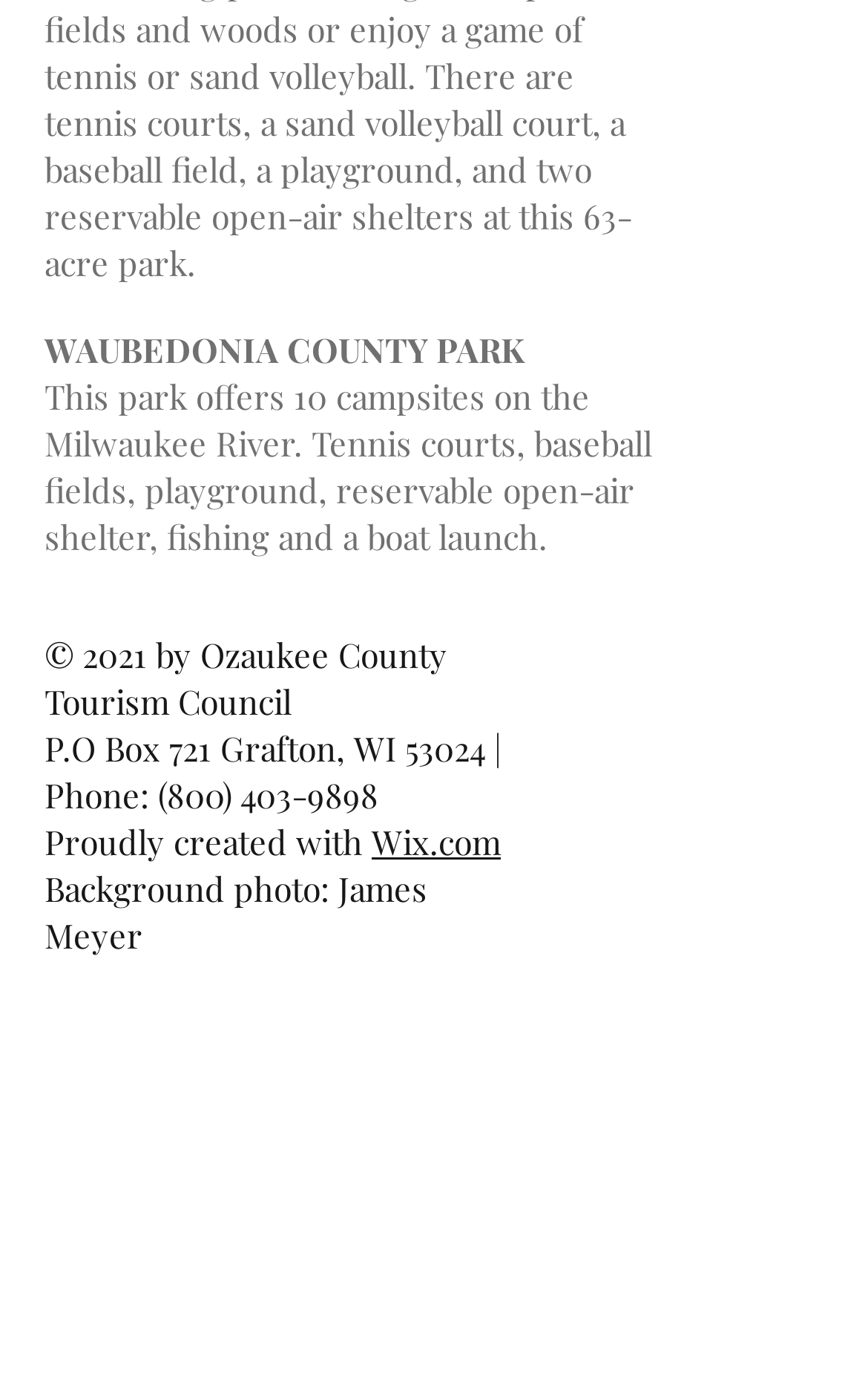Given the element description, predict the bounding box coordinates in the format (top-left x, top-left y, bottom-right x, bottom-right y), using floating point numbers between 0 and 1: Wix.com

[0.428, 0.588, 0.577, 0.62]